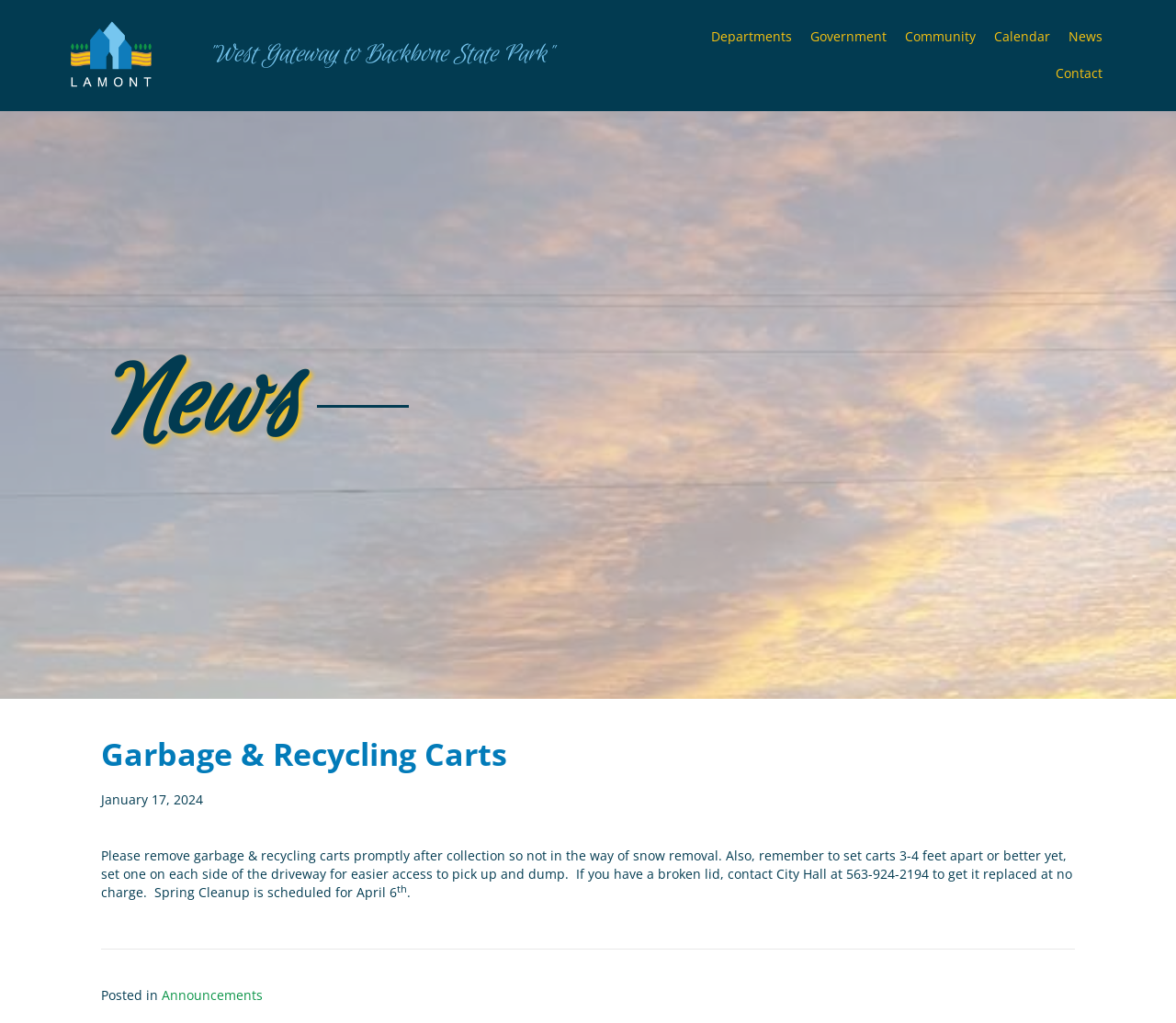Based on the provided description, "alt="lamont logo" title="Lamont-Logo-White"", find the bounding box of the corresponding UI element in the screenshot.

[0.055, 0.044, 0.133, 0.061]